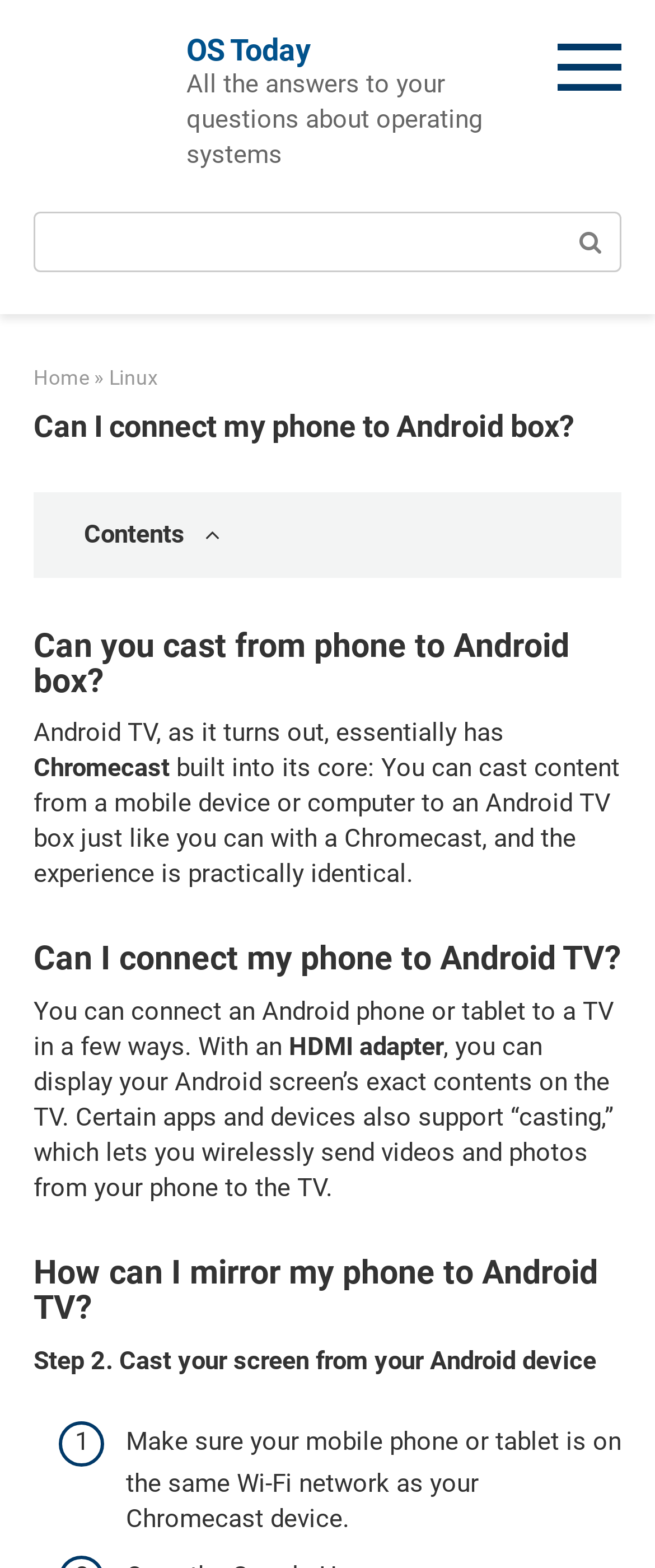Review the image closely and give a comprehensive answer to the question: What is the purpose of Chromecast?

The webpage explains that Chromecast allows users to cast content from a mobile device or computer to a TV, and Android TV has this feature built into its core.